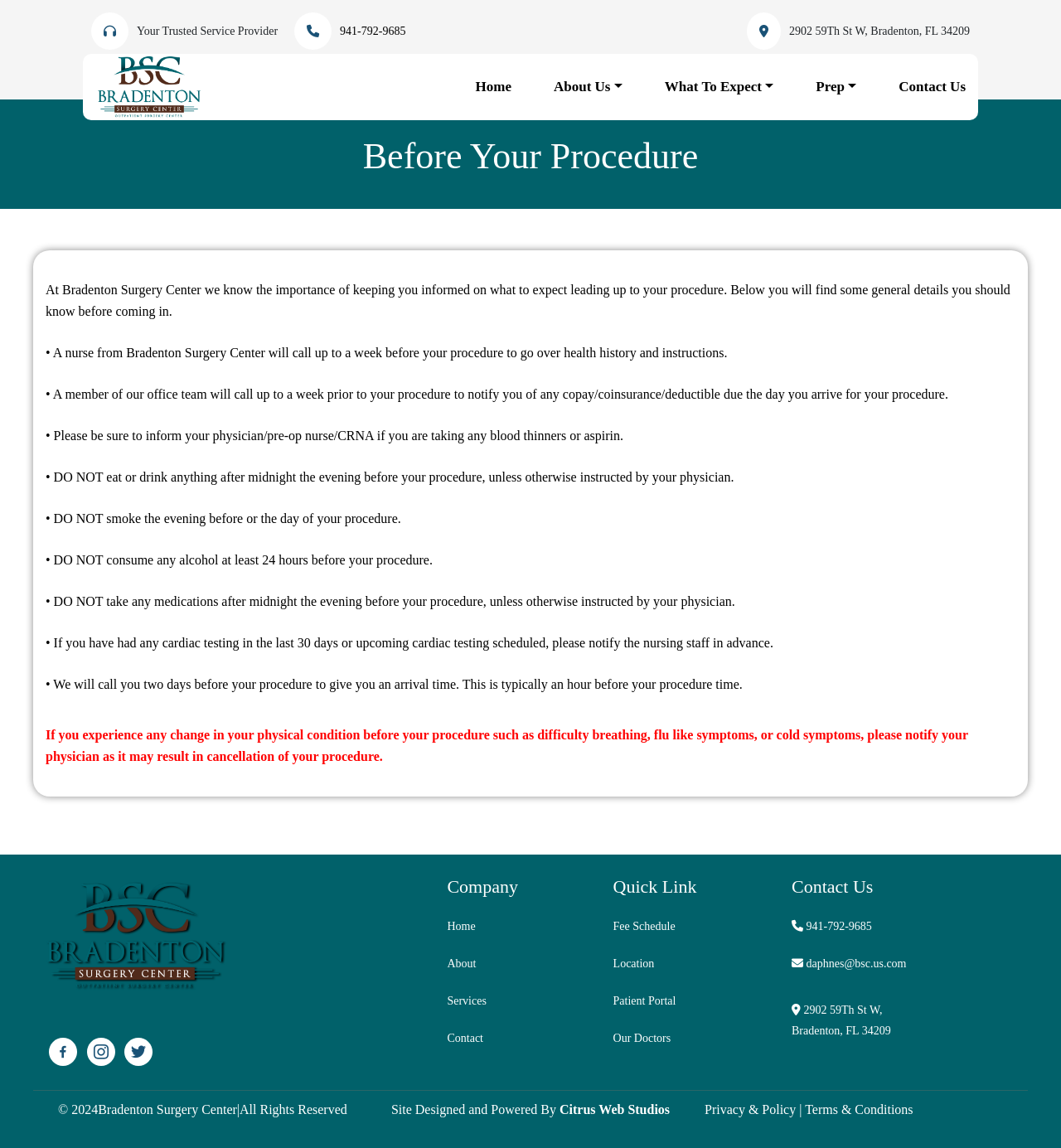Indicate the bounding box coordinates of the element that needs to be clicked to satisfy the following instruction: "Visit the 'FUTURATI PODCAST' page". The coordinates should be four float numbers between 0 and 1, i.e., [left, top, right, bottom].

None